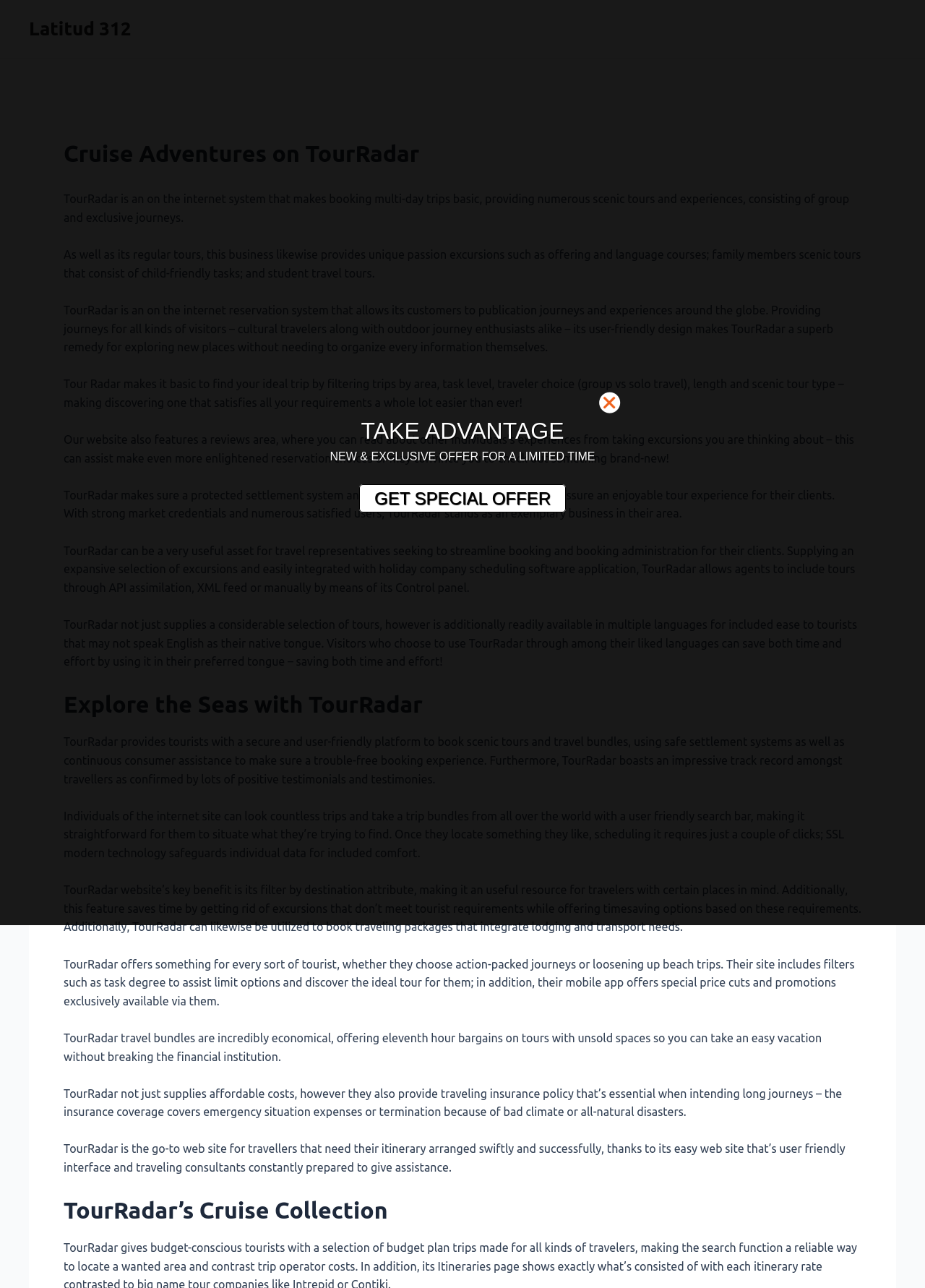Please answer the following question using a single word or phrase: 
What feature does TourRadar provide to help travelers find their ideal trip?

Filter by destination